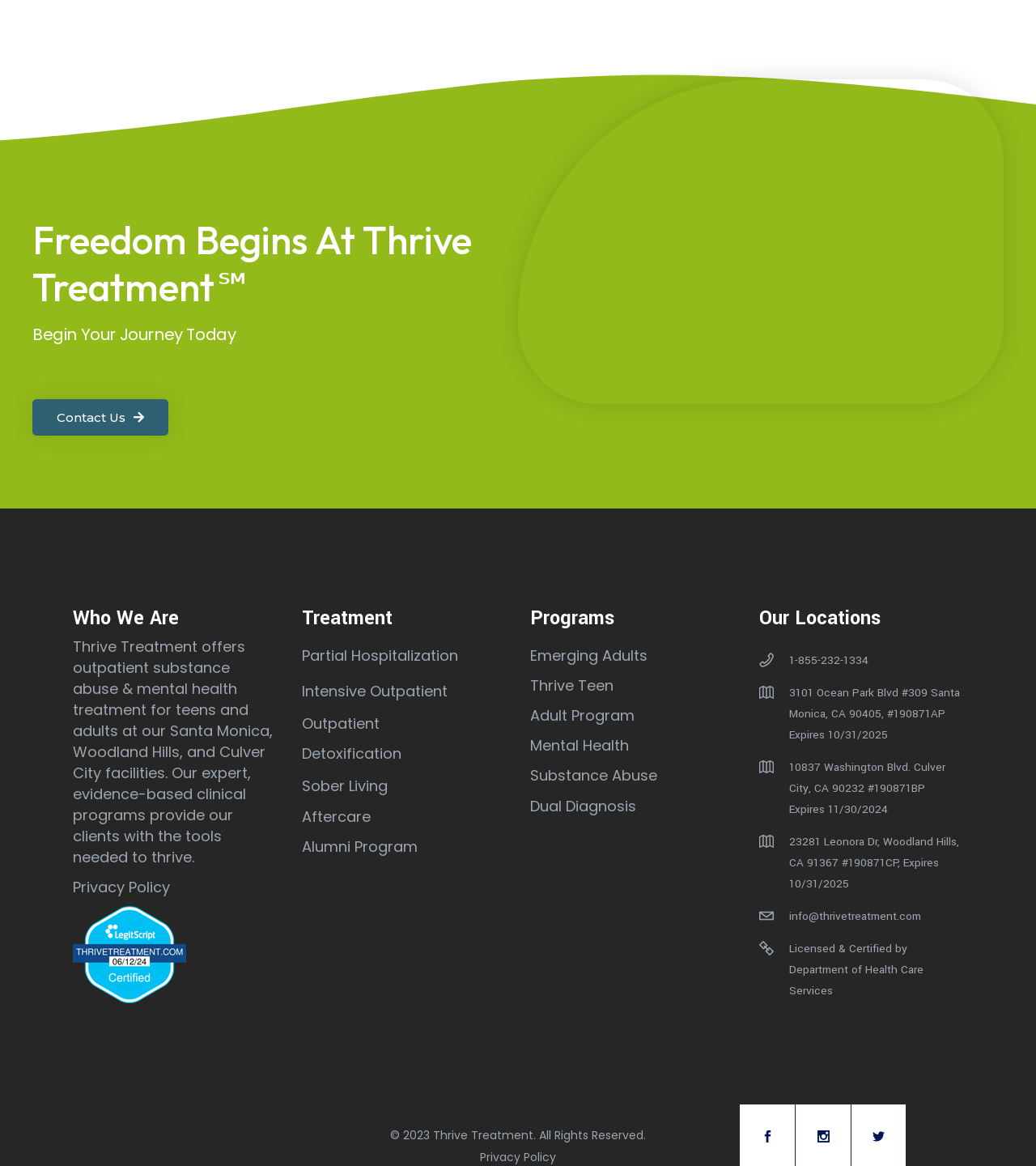Locate the bounding box coordinates of the element you need to click to accomplish the task described by this instruction: "View Santa Monica location".

[0.732, 0.586, 0.93, 0.64]